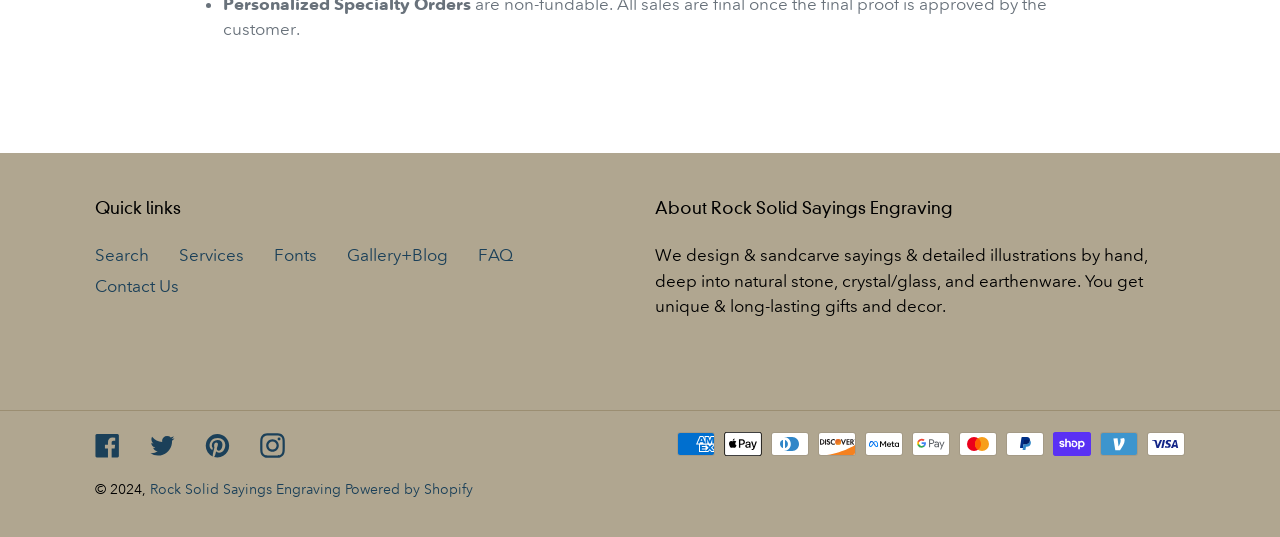Predict the bounding box of the UI element that fits this description: "Cookie info & settings".

None